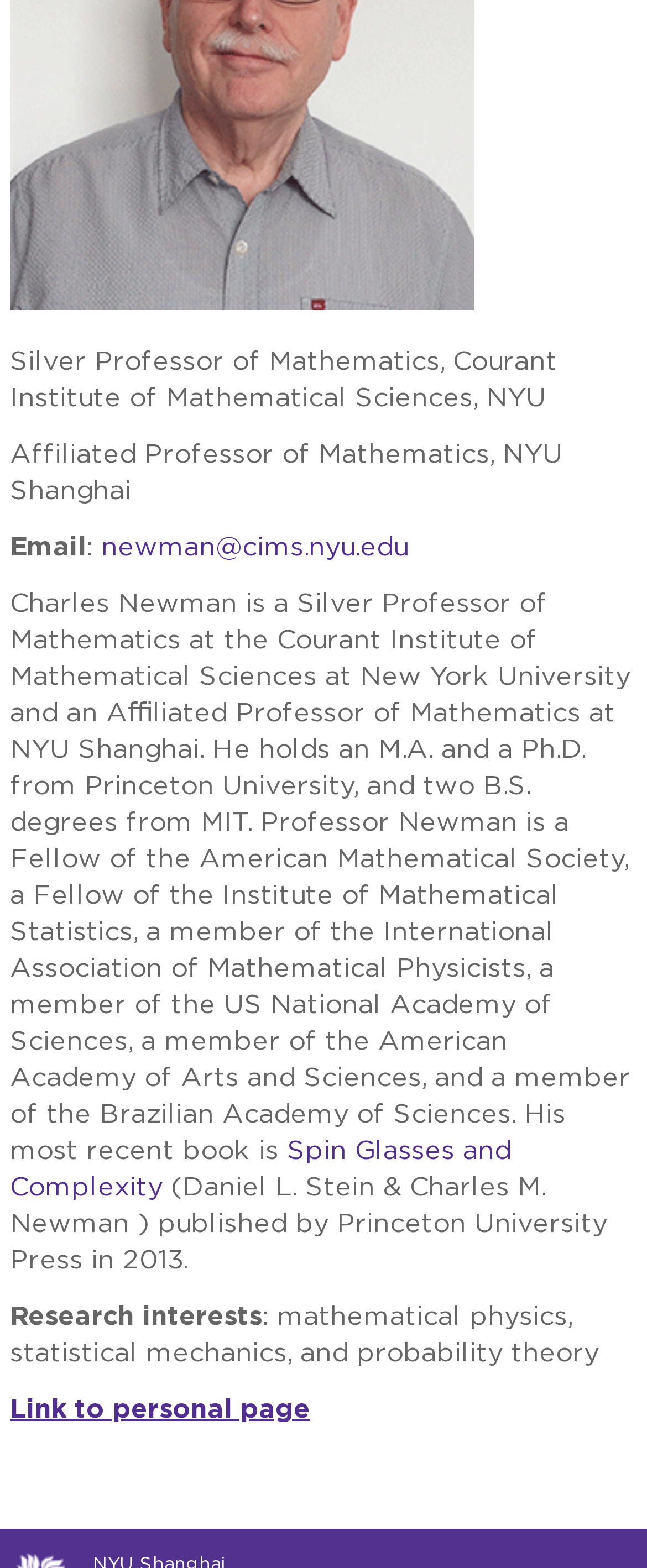Provide the bounding box coordinates of the UI element this sentence describes: "newman@cims.nyu.edu".

[0.156, 0.338, 0.63, 0.357]